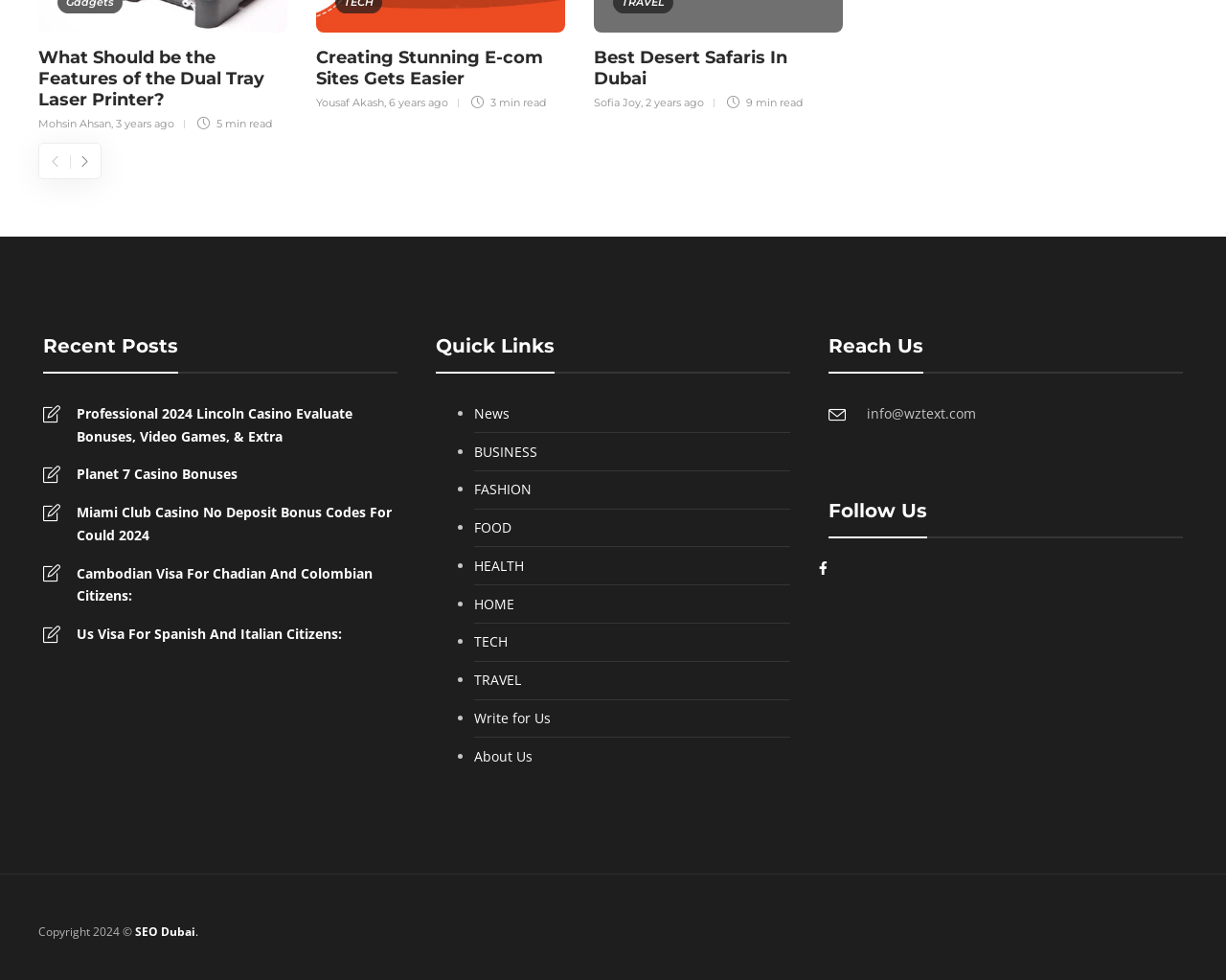Please determine the bounding box coordinates of the element's region to click for the following instruction: "Contact us".

None